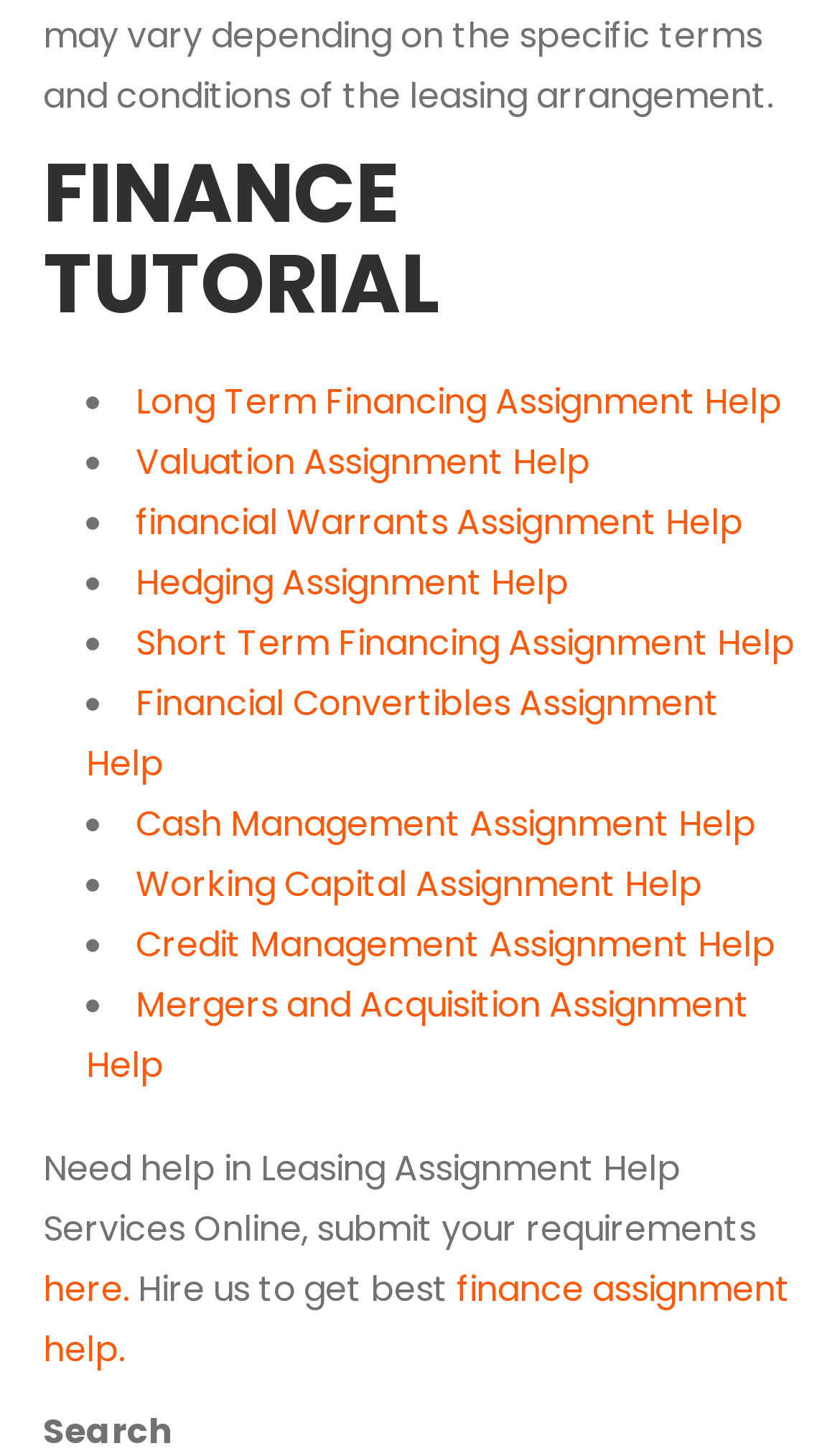How can I submit my requirements for Leasing Assignment Help?
Refer to the image and give a detailed response to the question.

According to the static text on the webpage, I can submit my requirements for Leasing Assignment Help by clicking on the 'here' link.